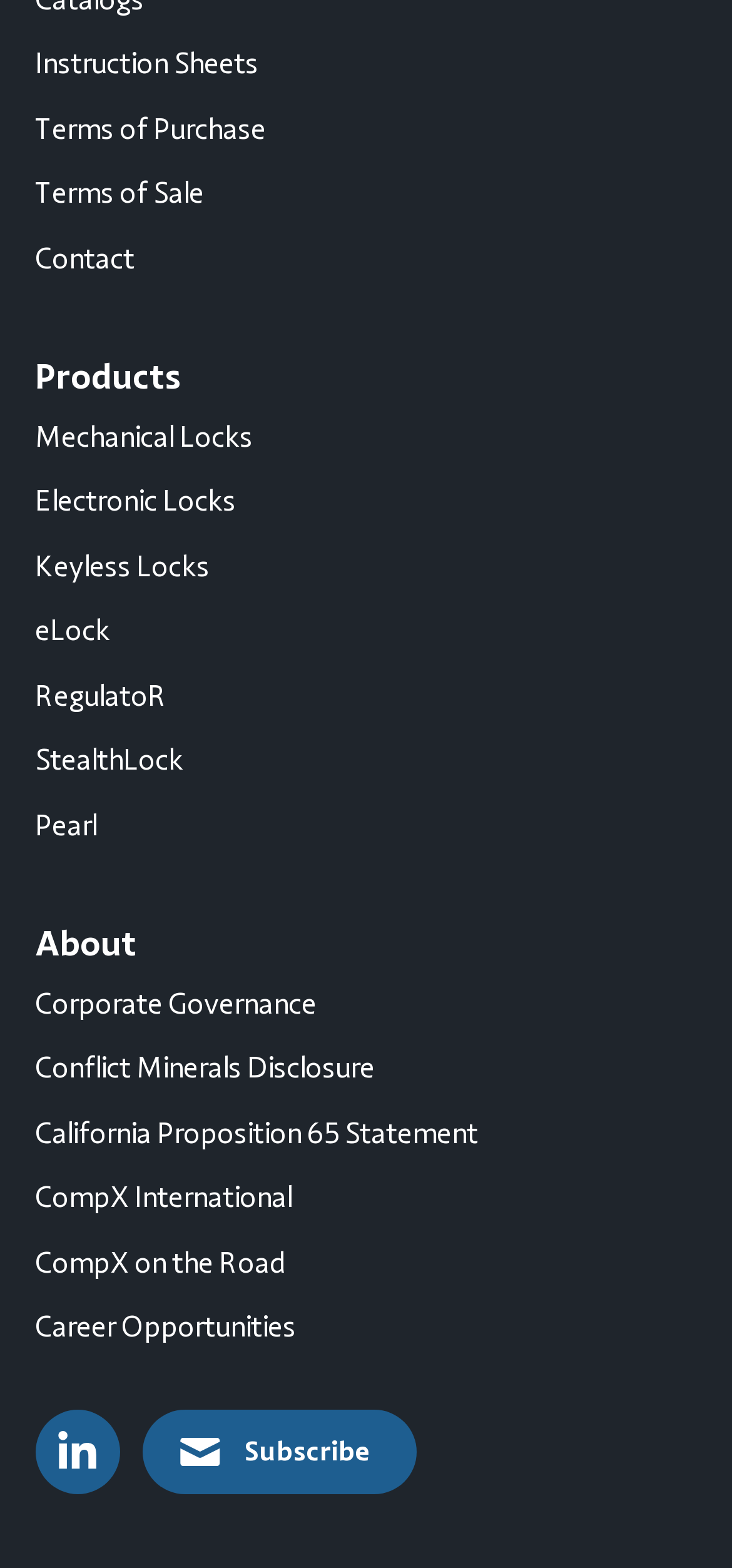What is the last link in the 'About' section? Examine the screenshot and reply using just one word or a brief phrase.

Career Opportunities